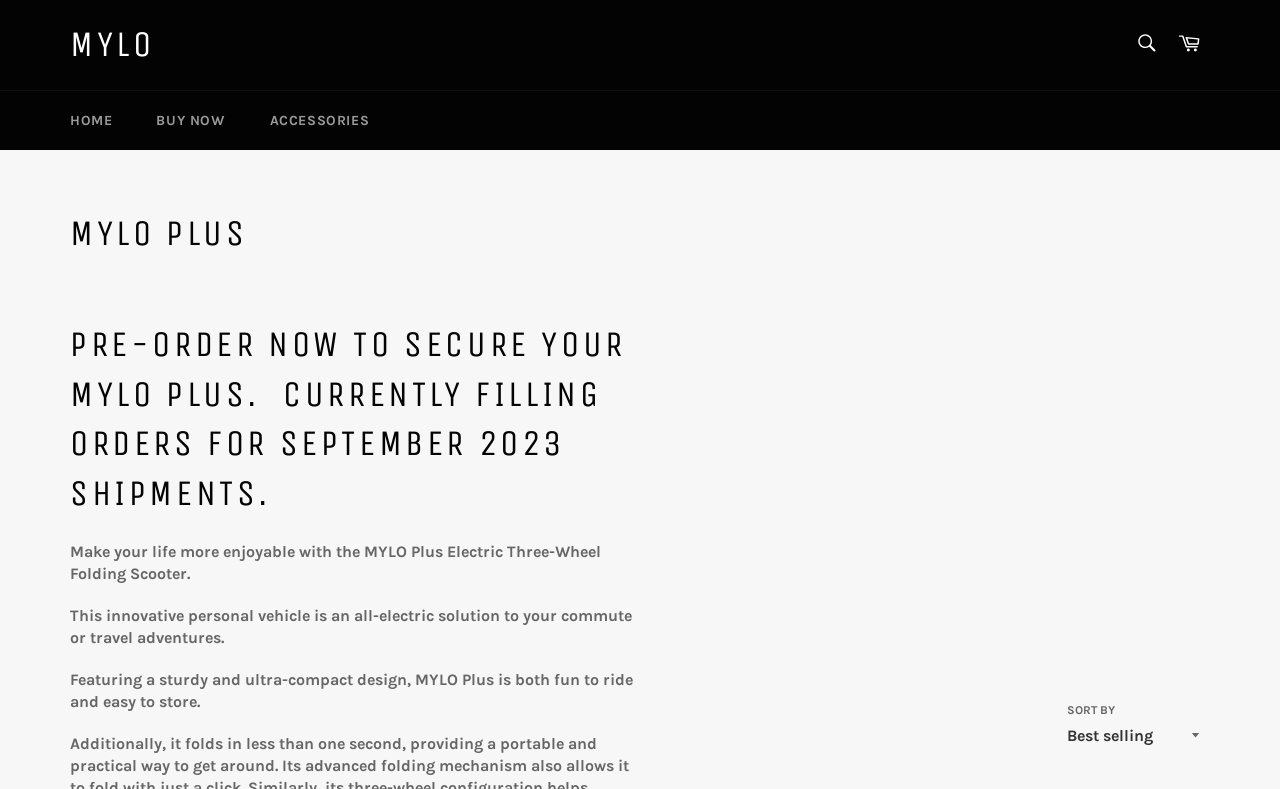What is the current shipment month?
Using the image, give a concise answer in the form of a single word or short phrase.

September 2023